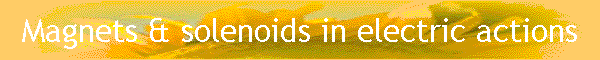What type of font is used to display the text in the image?
Answer the question with a single word or phrase by looking at the picture.

Modern font